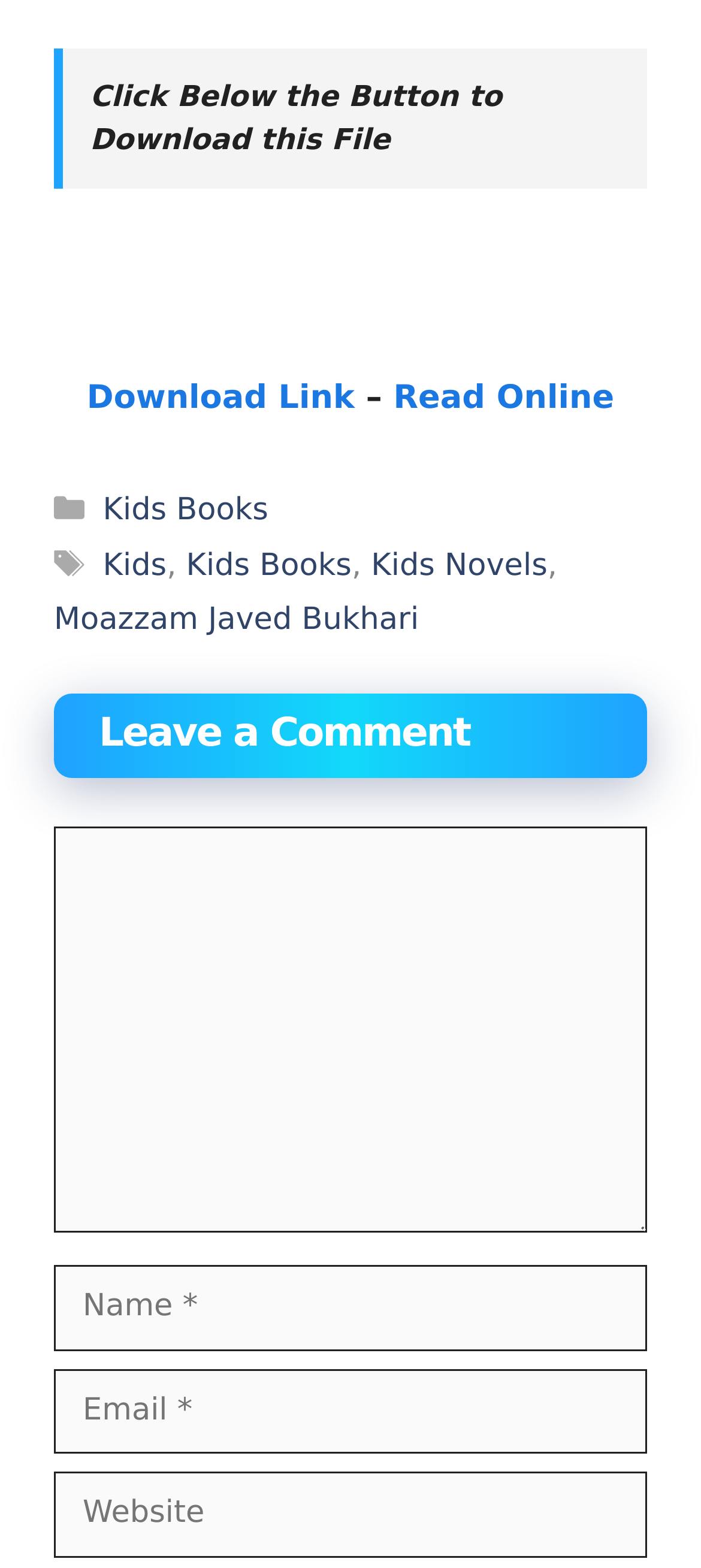Determine the bounding box coordinates of the clickable area required to perform the following instruction: "Click the Download Link". The coordinates should be represented as four float numbers between 0 and 1: [left, top, right, bottom].

[0.124, 0.241, 0.506, 0.265]